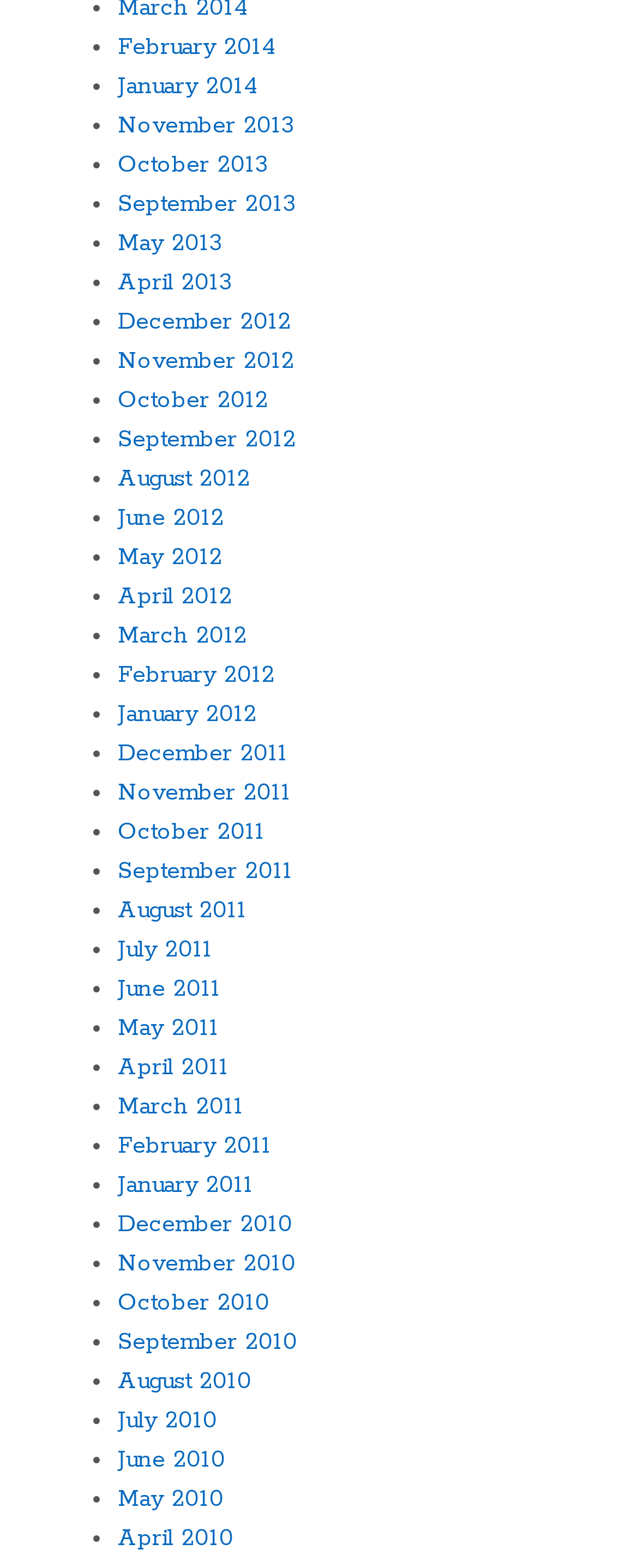Please give the bounding box coordinates of the area that should be clicked to fulfill the following instruction: "View February 2014". The coordinates should be in the format of four float numbers from 0 to 1, i.e., [left, top, right, bottom].

[0.185, 0.021, 0.433, 0.039]